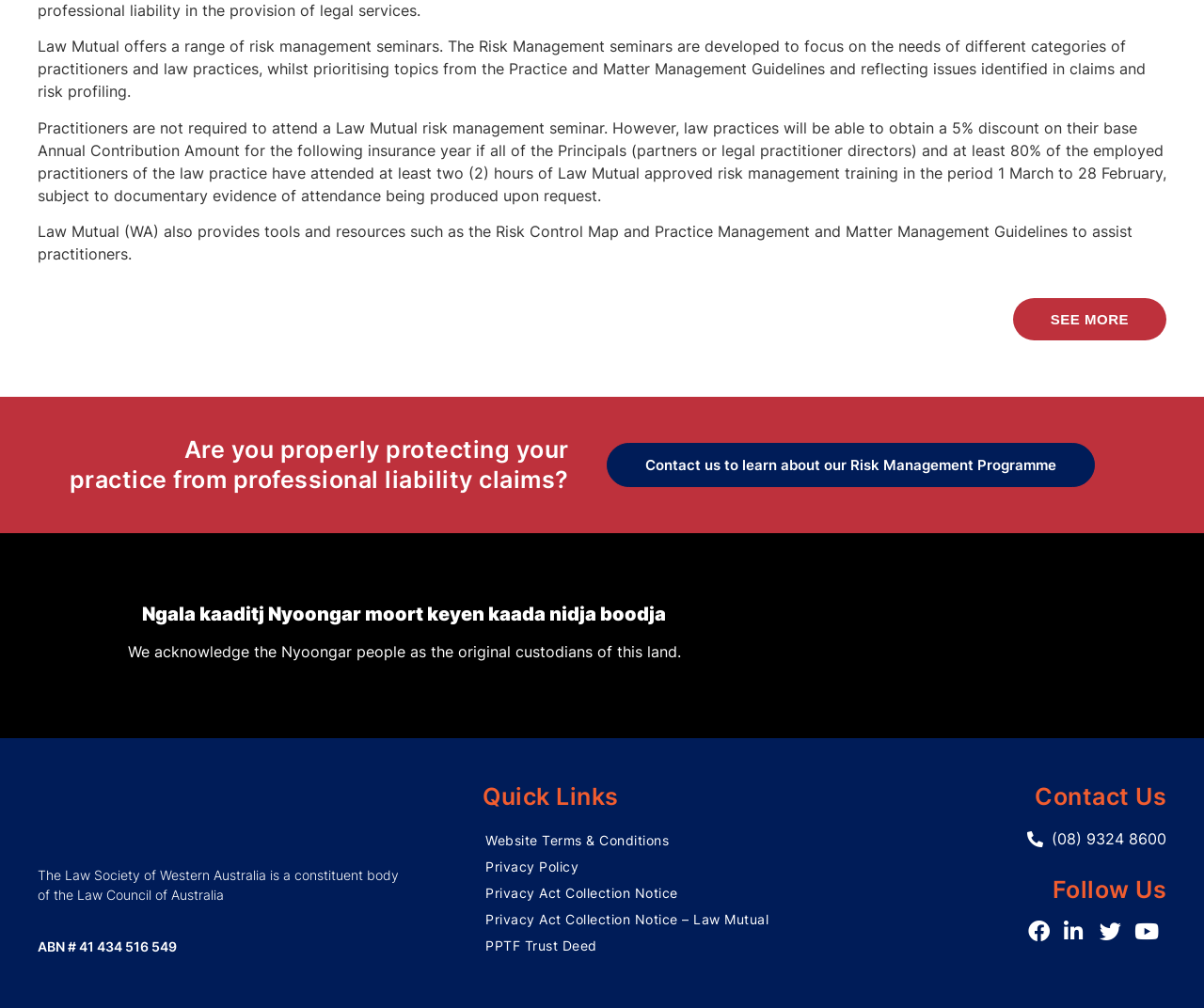Could you find the bounding box coordinates of the clickable area to complete this instruction: "Call us at (08) 9324 8600"?

[0.723, 0.821, 0.969, 0.844]